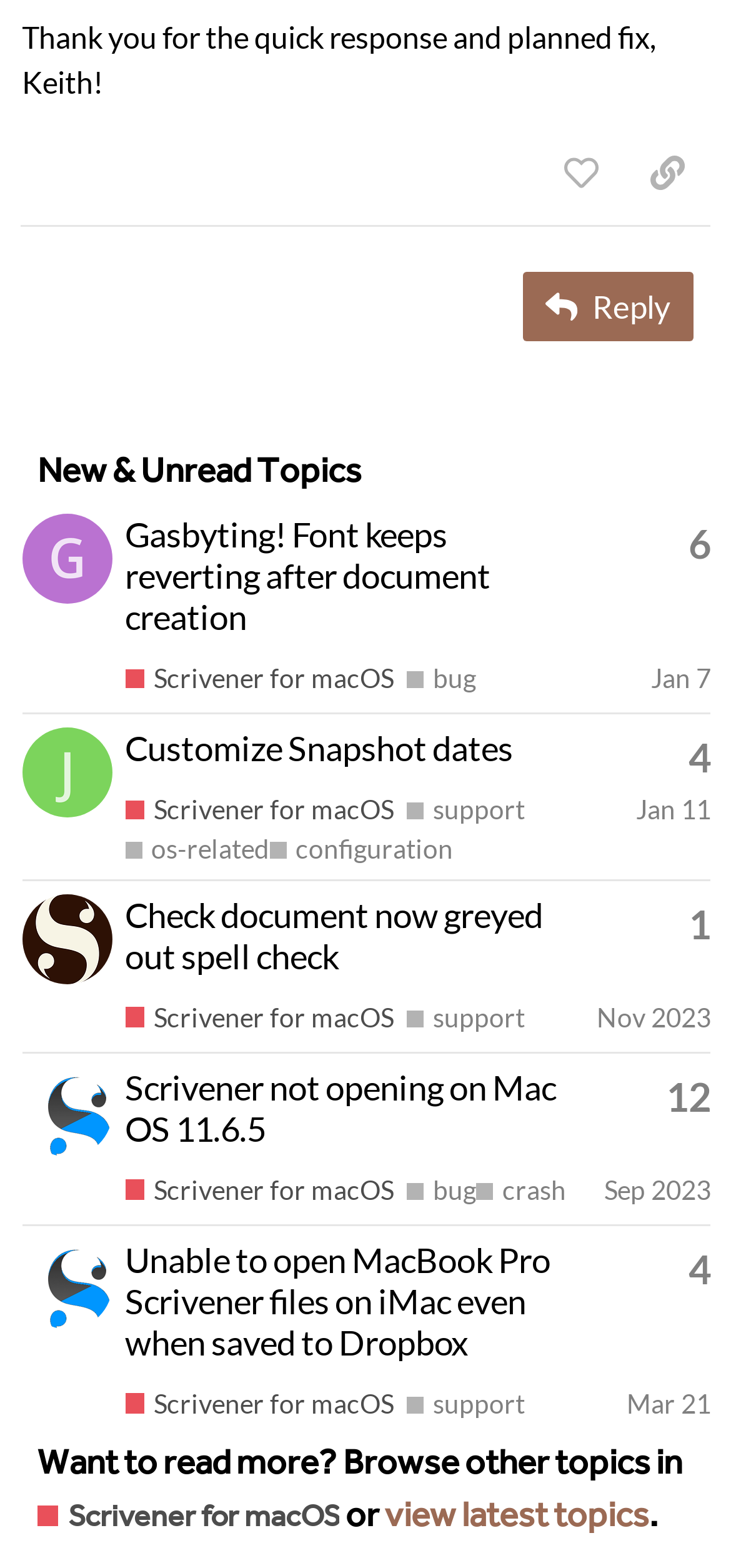Specify the bounding box coordinates of the area to click in order to execute this command: 'reply to this topic'. The coordinates should consist of four float numbers ranging from 0 to 1, and should be formatted as [left, top, right, bottom].

[0.715, 0.173, 0.949, 0.217]